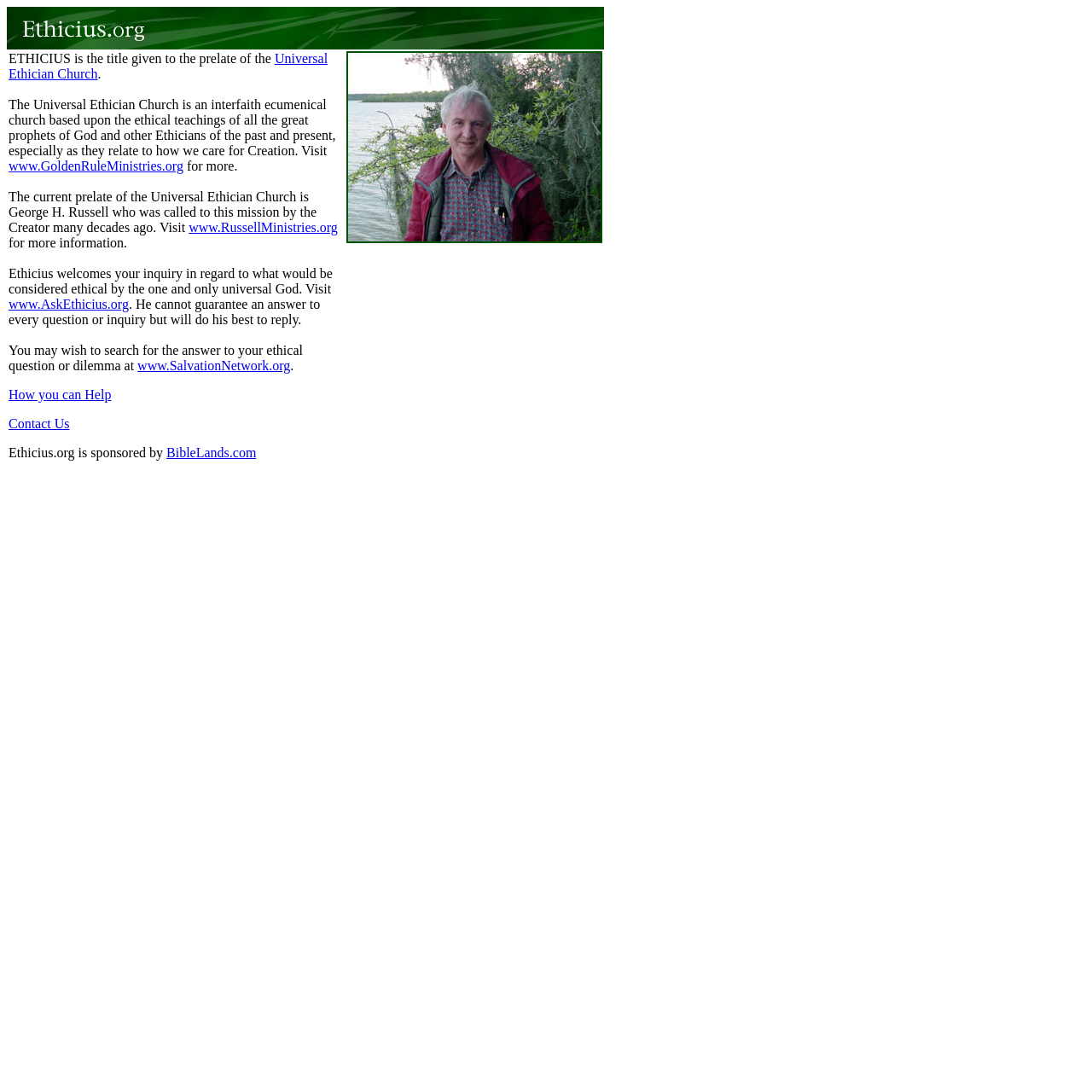Please provide a short answer using a single word or phrase for the question:
What is the purpose of Ethicius?

To provide ethical guidance